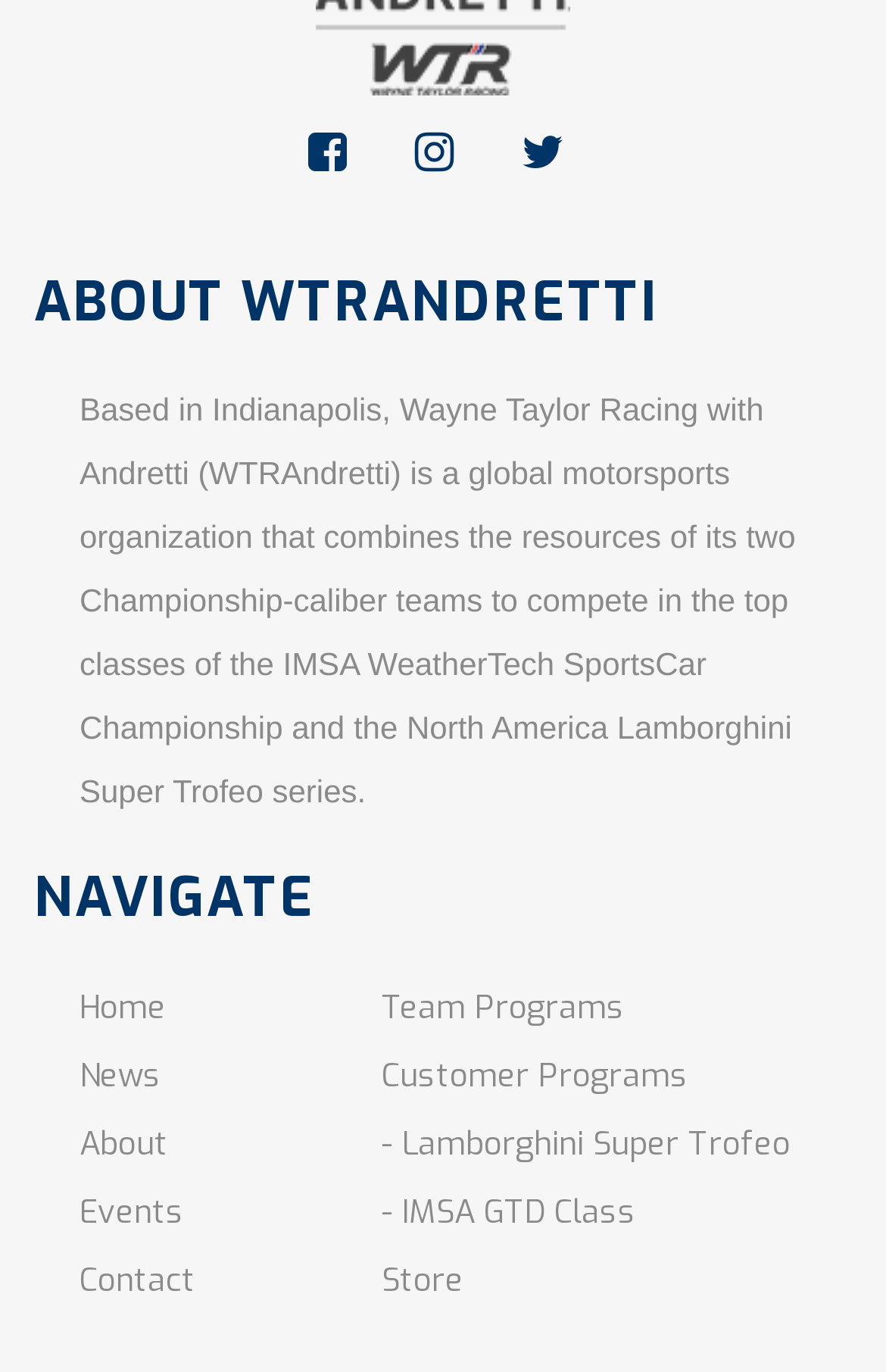What is the name of the series mentioned?
Provide a comprehensive and detailed answer to the question.

I found a static text element with the description '...compete in the top classes of the IMSA WeatherTech SportsCar Championship and the North America Lamborghini Super Trofeo series.' From this, I inferred that one of the series mentioned is the IMSA WeatherTech SportsCar Championship.